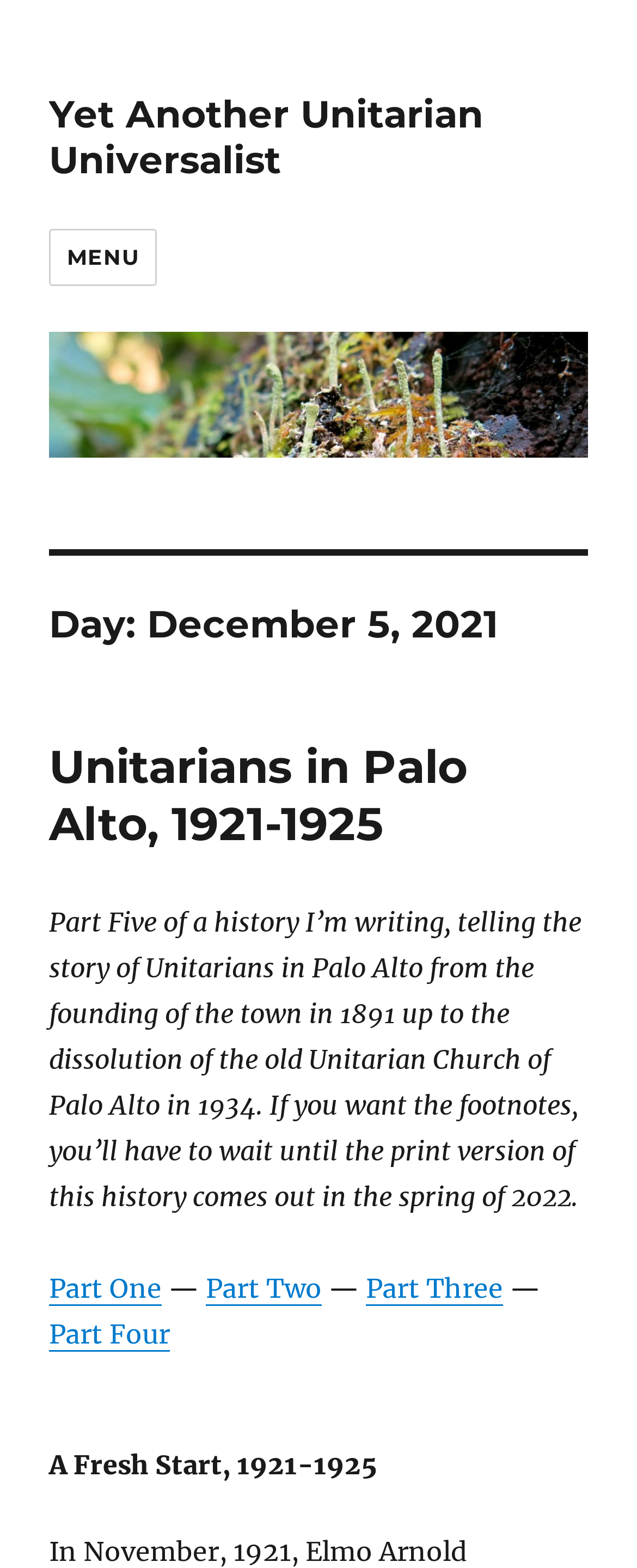Please pinpoint the bounding box coordinates for the region I should click to adhere to this instruction: "Go to Part Four".

[0.077, 0.84, 0.267, 0.861]